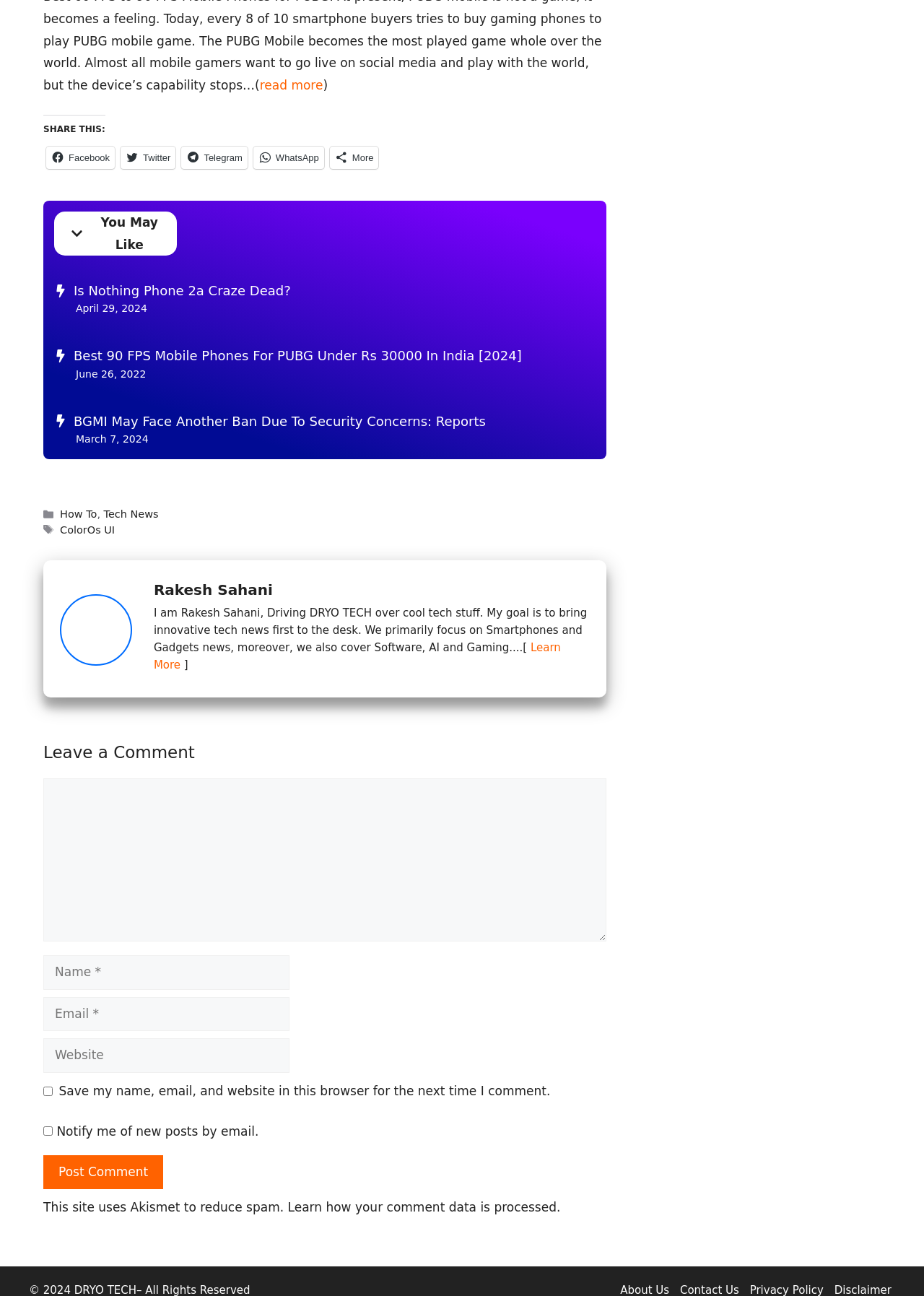Please determine the bounding box coordinates of the element's region to click in order to carry out the following instruction: "Learn more about Rakesh Sahani". The coordinates should be four float numbers between 0 and 1, i.e., [left, top, right, bottom].

[0.166, 0.495, 0.607, 0.518]